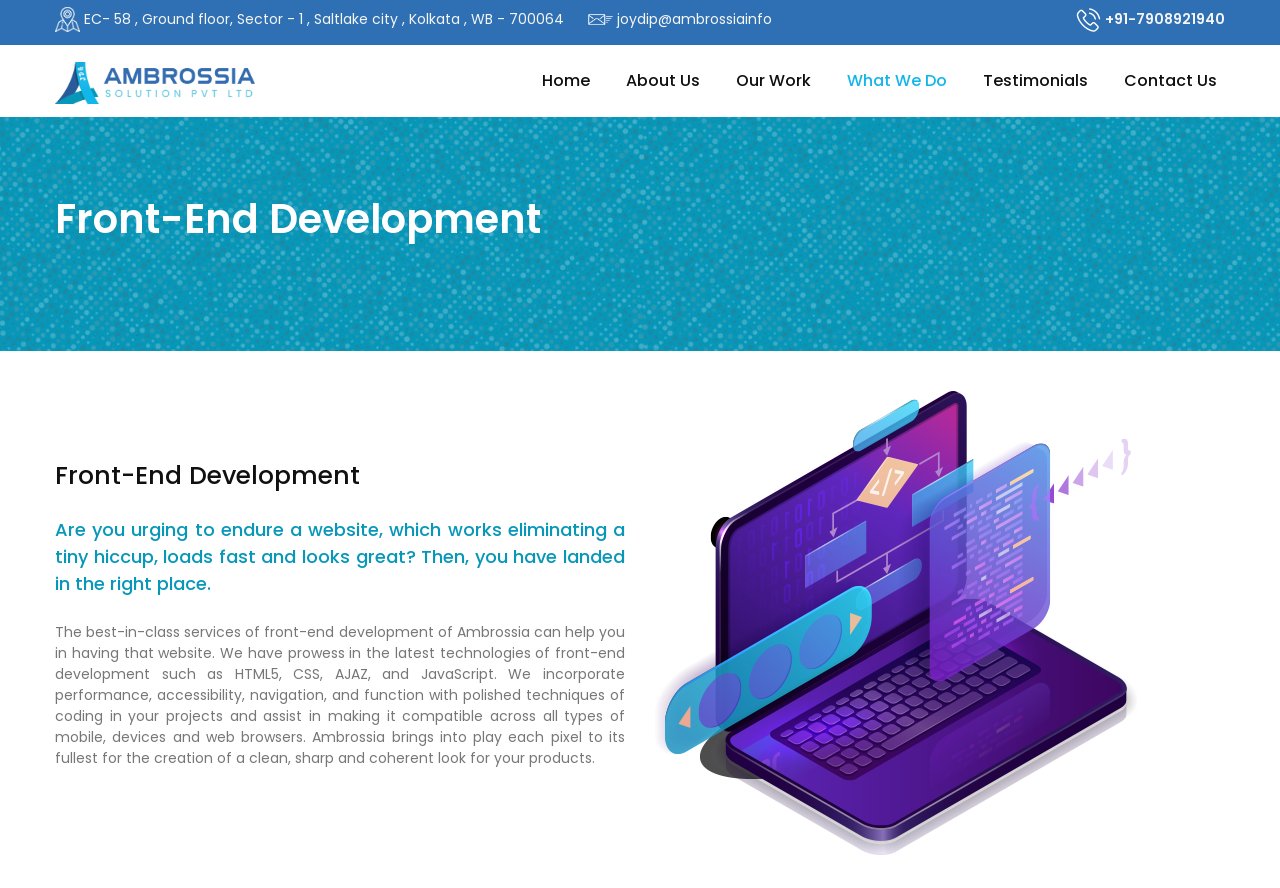What is the main service offered by Ambossia?
Using the image, provide a detailed and thorough answer to the question.

I found the main service by looking at the heading elements with the OCR text 'Front-End Development' which are located at the top and middle of the webpage, and also by reading the StaticText elements that describe the service.